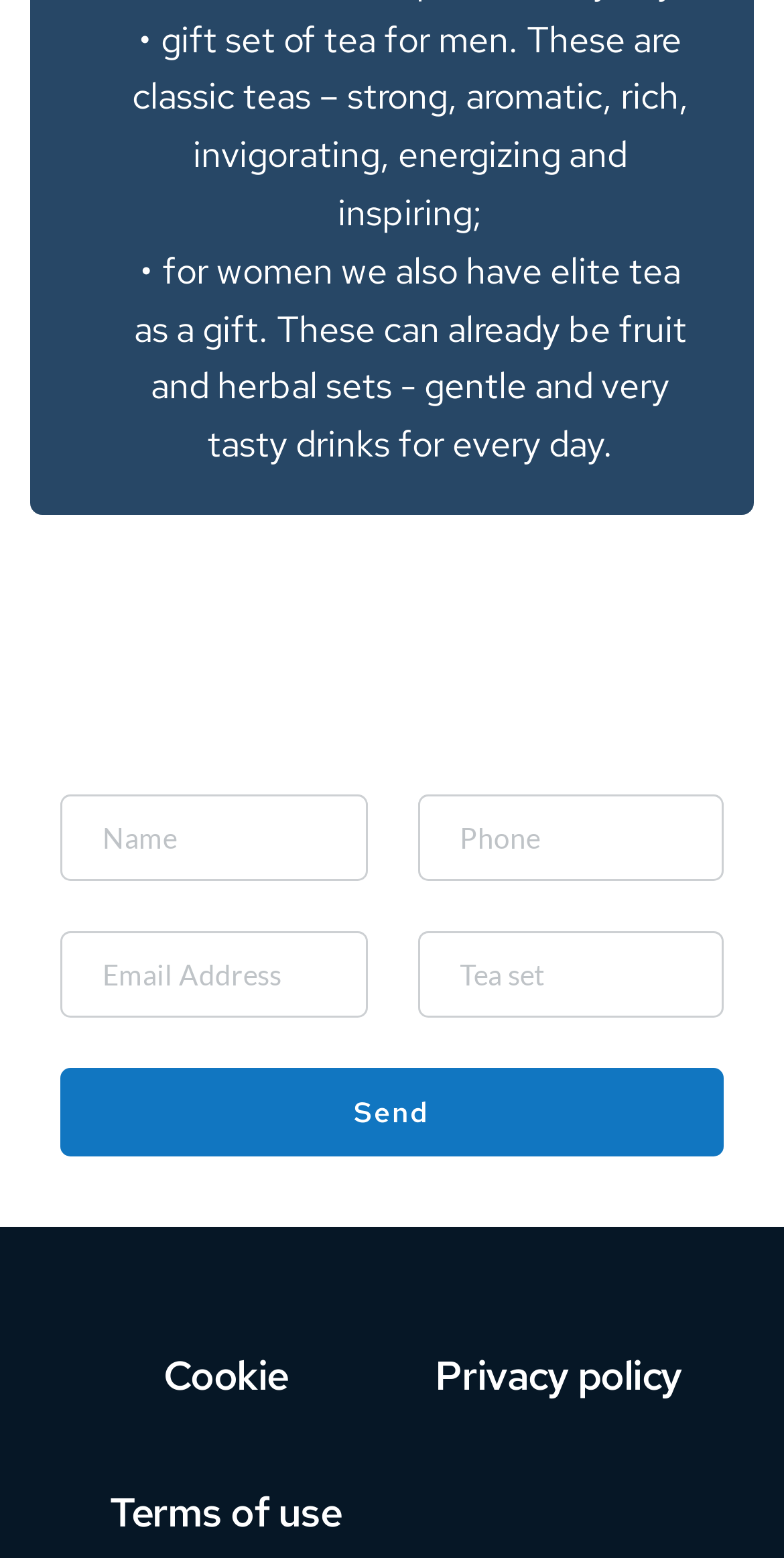Give a short answer to this question using one word or a phrase:
What type of teas are offered for men?

Classic teas